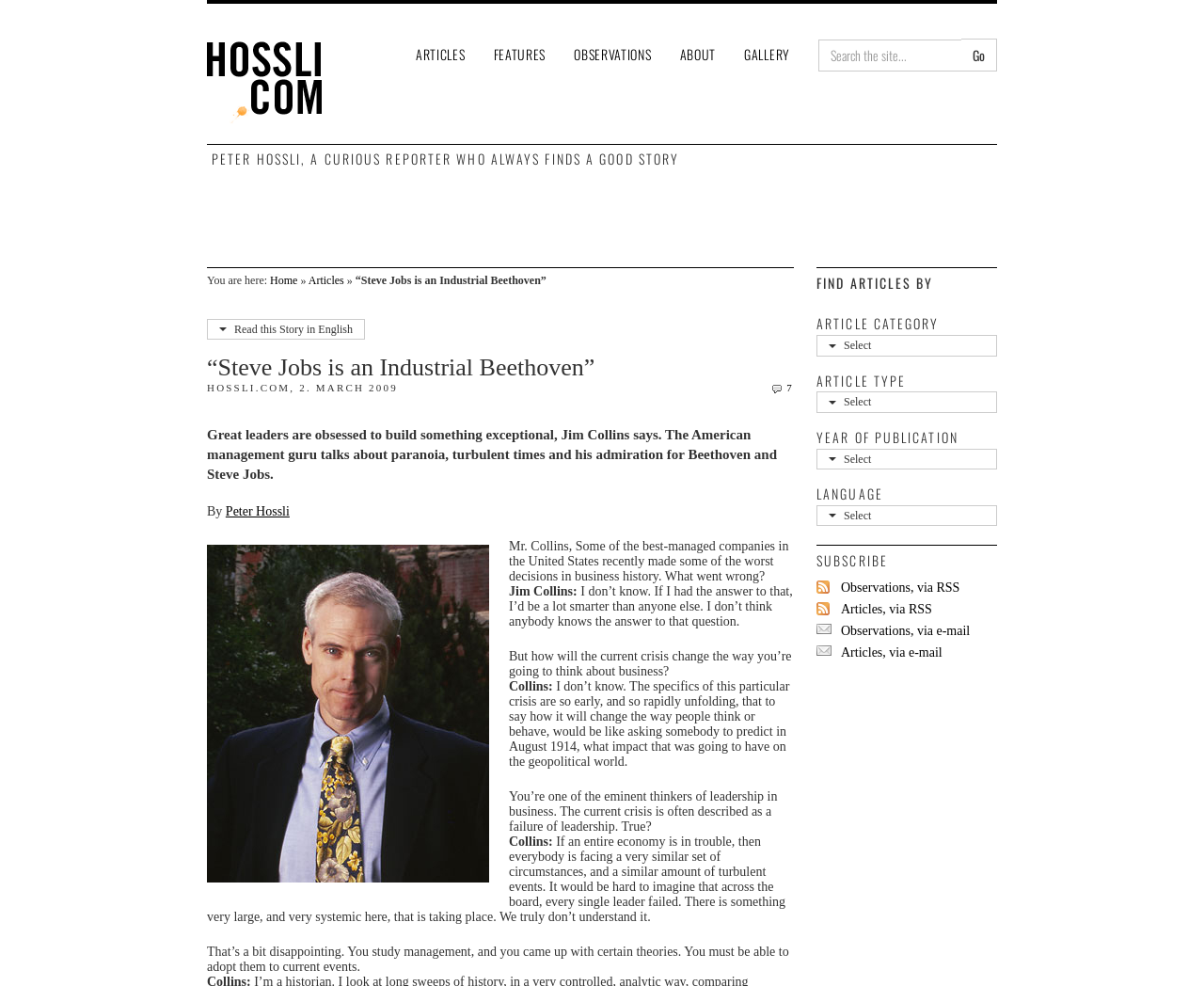Construct a thorough caption encompassing all aspects of the webpage.

This webpage is about an article titled "Steve Jobs is an Industrial Beethoven" on a website called Hossli.com. At the top of the page, there are six links: "ARTICLES", "FEATURES", "OBSERVATIONS", "ABOUT", and "GALLERY", which are evenly spaced and aligned horizontally. Next to these links, there is a search bar with a "Go" button.

Below the search bar, there is a brief description of the website's author, Peter Hossli, and a heading that indicates the current page is an article. The article's title is "Steve Jobs is an Industrial Beethoven", and it has a "Read this Story in English" button next to it.

The main content of the article is a conversation between the author and Jim Collins, an American management guru. The conversation is divided into several sections, each with a question from the author and a response from Jim Collins. The text is accompanied by an image of Jim Collins.

On the right side of the page, there is a complementary section with several options to find articles by category, type, year of publication, and language. There are also links to subscribe to the website's content via RSS or email.

Overall, the webpage has a clean and organized layout, with a focus on the article's content and easy navigation to other sections of the website.